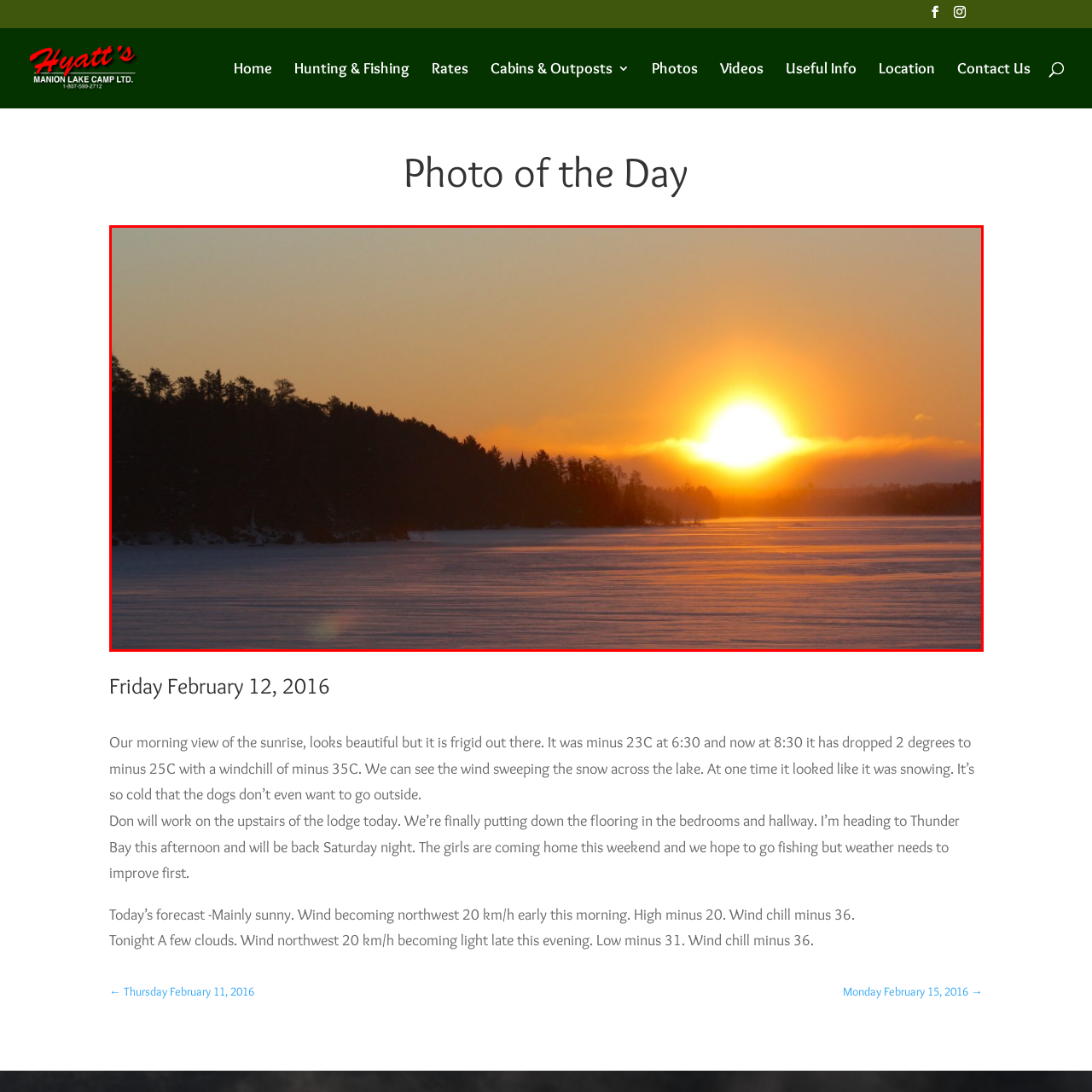What is the windchill in Celsius?
Focus on the red bounded area in the image and respond to the question with a concise word or phrase.

minus 35°C